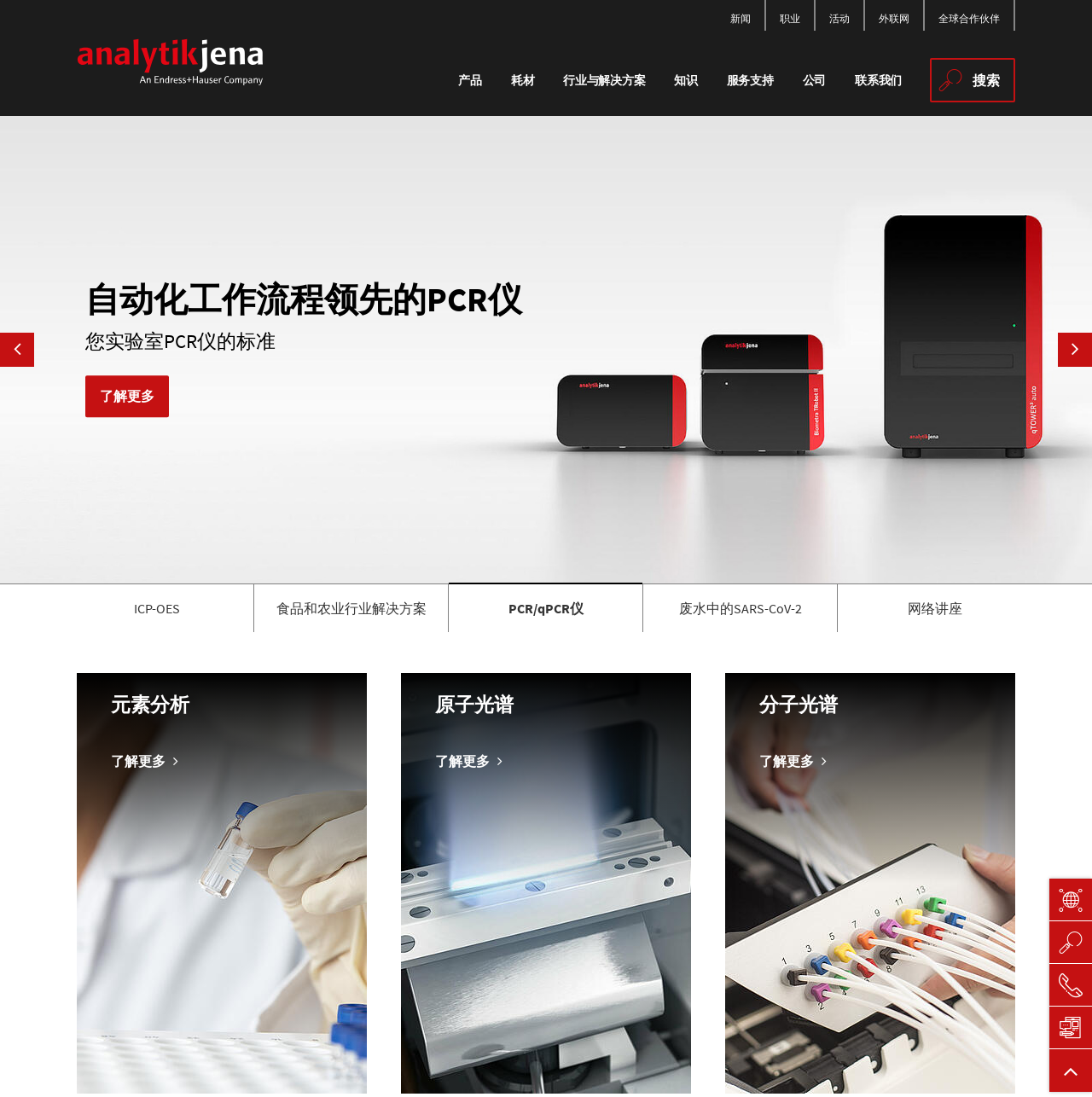Please specify the bounding box coordinates of the clickable region to carry out the following instruction: "Learn more about 产品". The coordinates should be four float numbers between 0 and 1, in the format [left, top, right, bottom].

[0.07, 0.151, 0.141, 0.186]